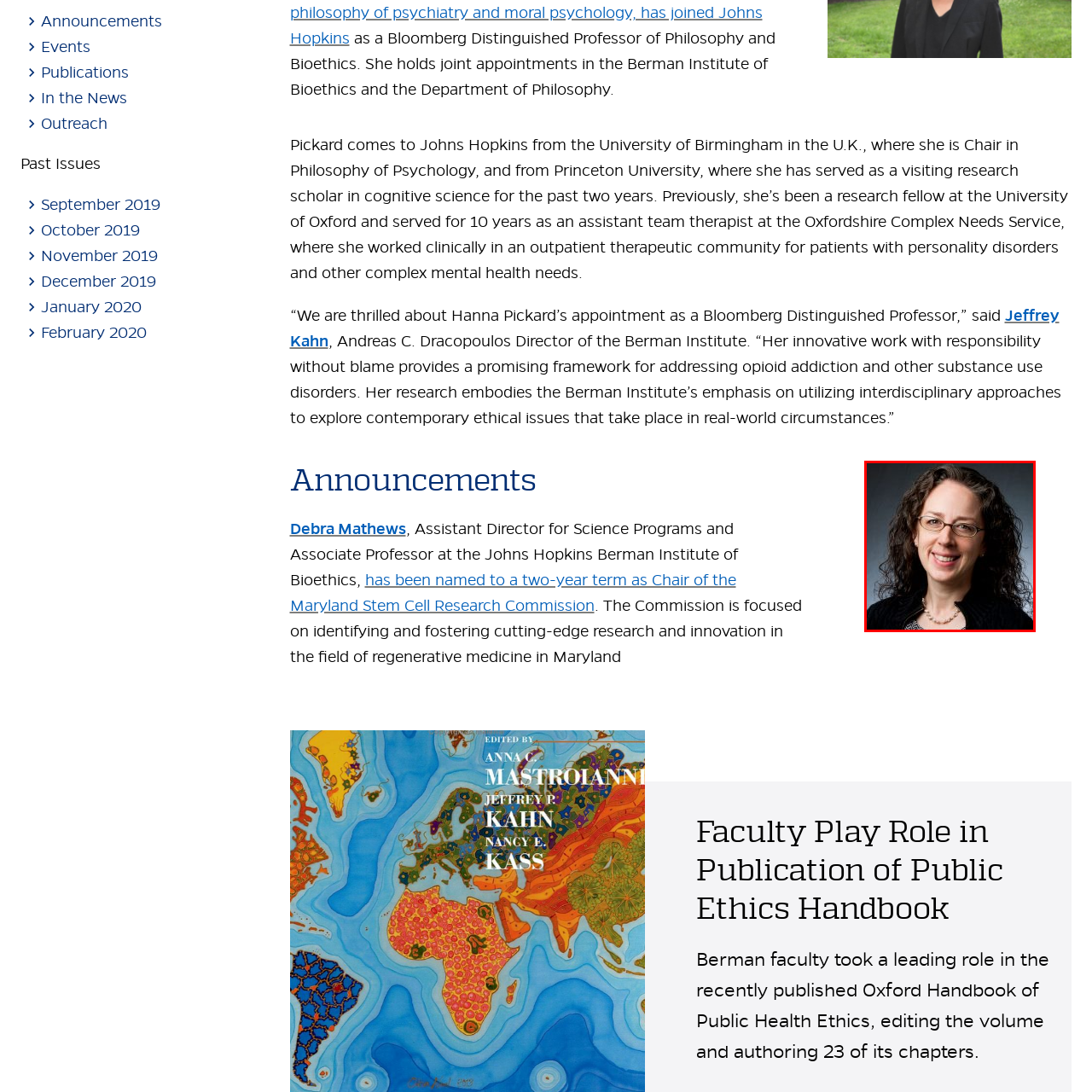What is Debra Mathews wearing in the image?
Focus on the area marked by the red bounding box and respond to the question with as much detail as possible.

The caption describes Debra Mathews as smiling warmly, adorned with a pearl necklace and glasses, which suggests that she is wearing these items in the image.